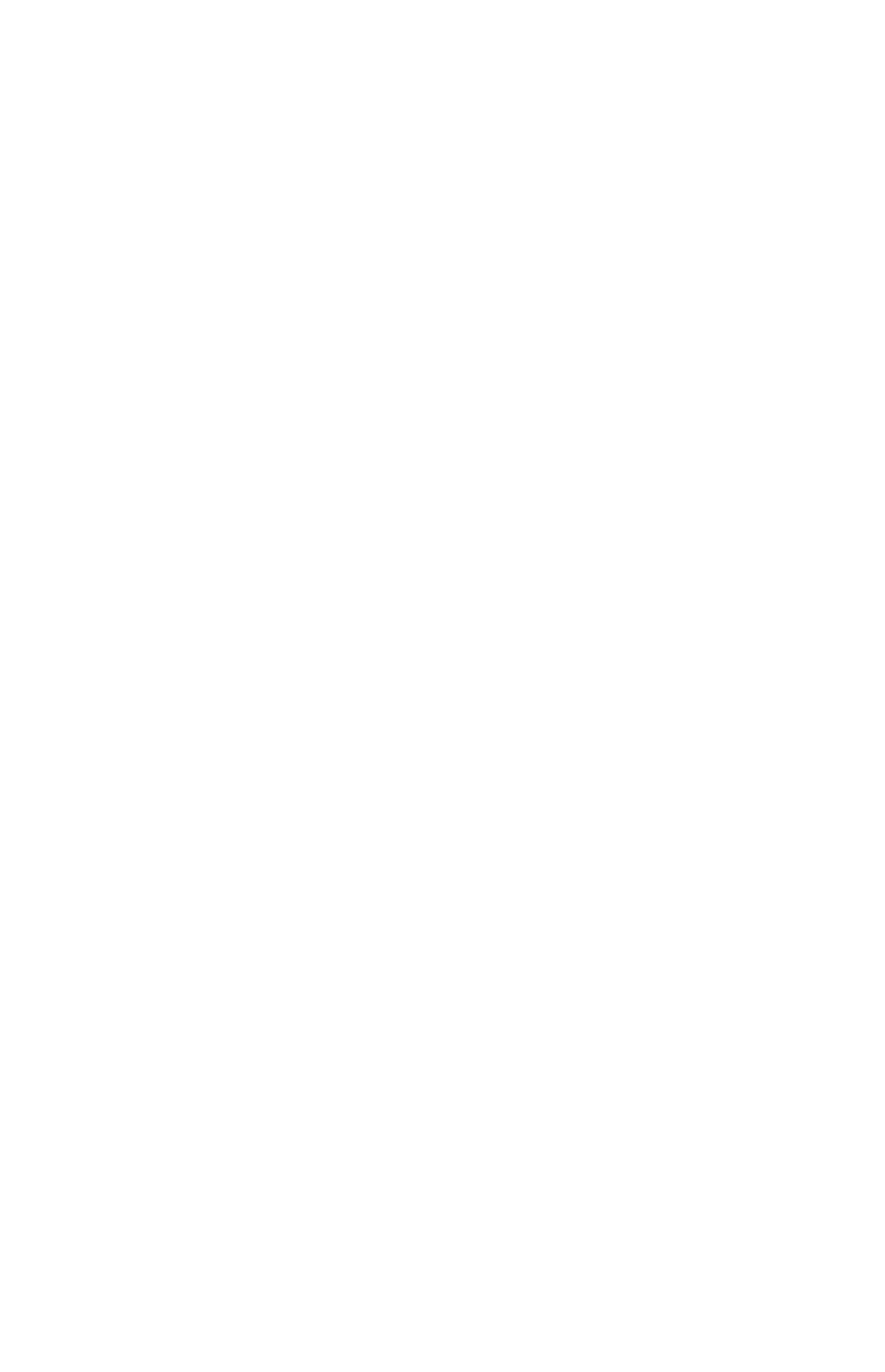What is the name of the coffee shop? Look at the image and give a one-word or short phrase answer.

Rose City Coffee